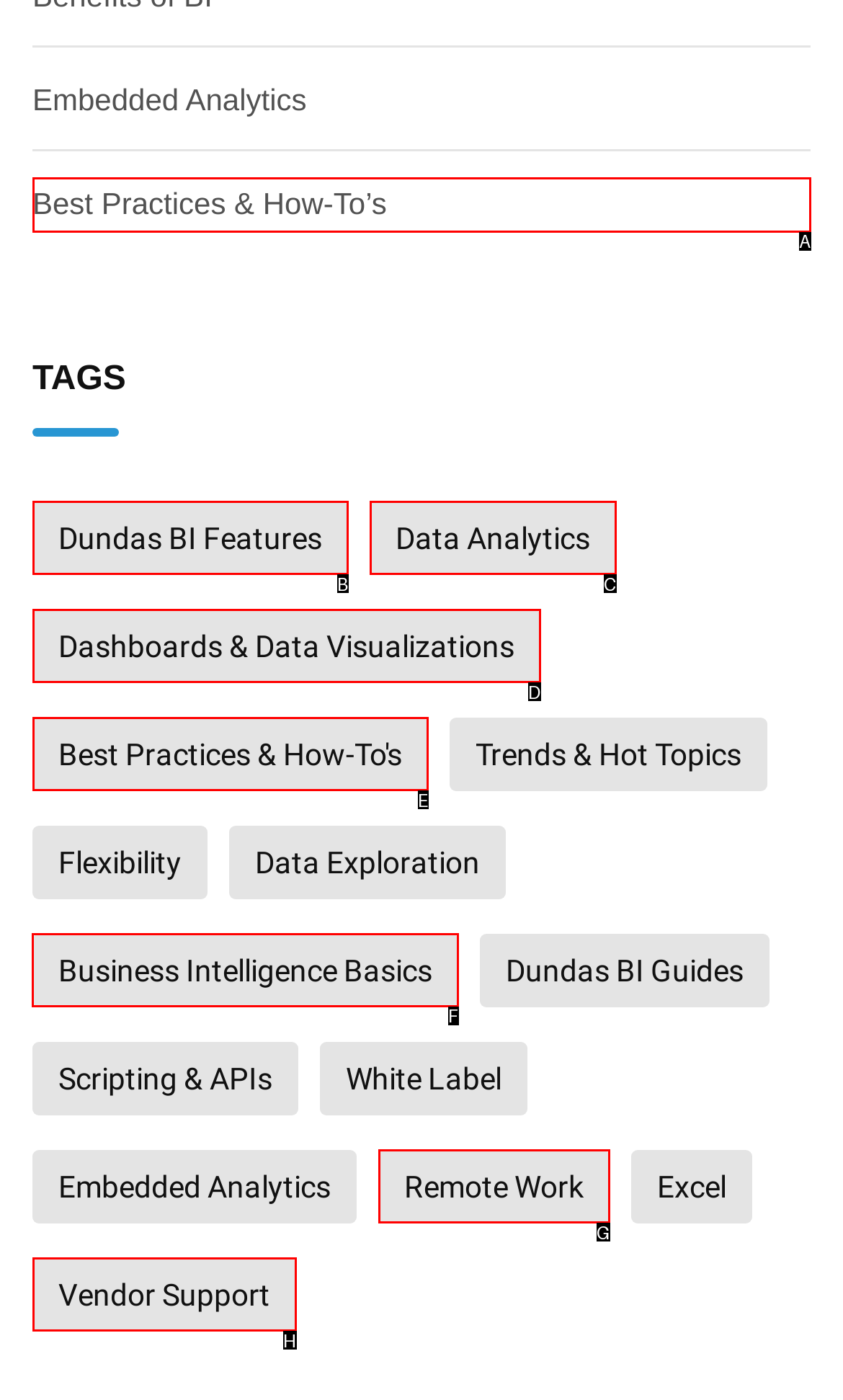Determine which UI element you should click to perform the task: Learn about Business Intelligence Basics
Provide the letter of the correct option from the given choices directly.

F